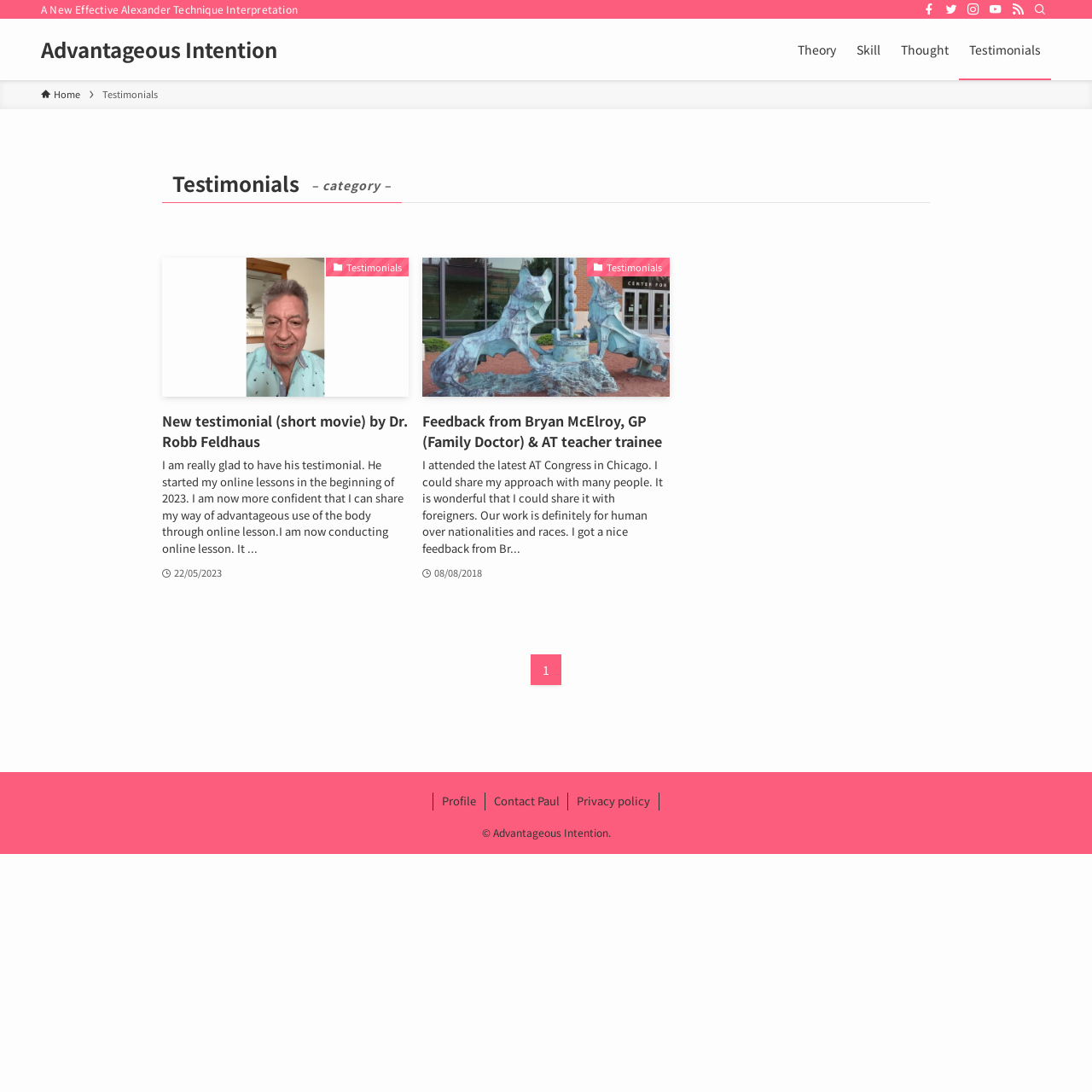With reference to the screenshot, provide a detailed response to the question below:
What is the title of the first testimonial?

I looked at the content of the webpage and found the first testimonial, which has a heading 'New testimonial (short movie) by Dr. Robb Feldhaus'.